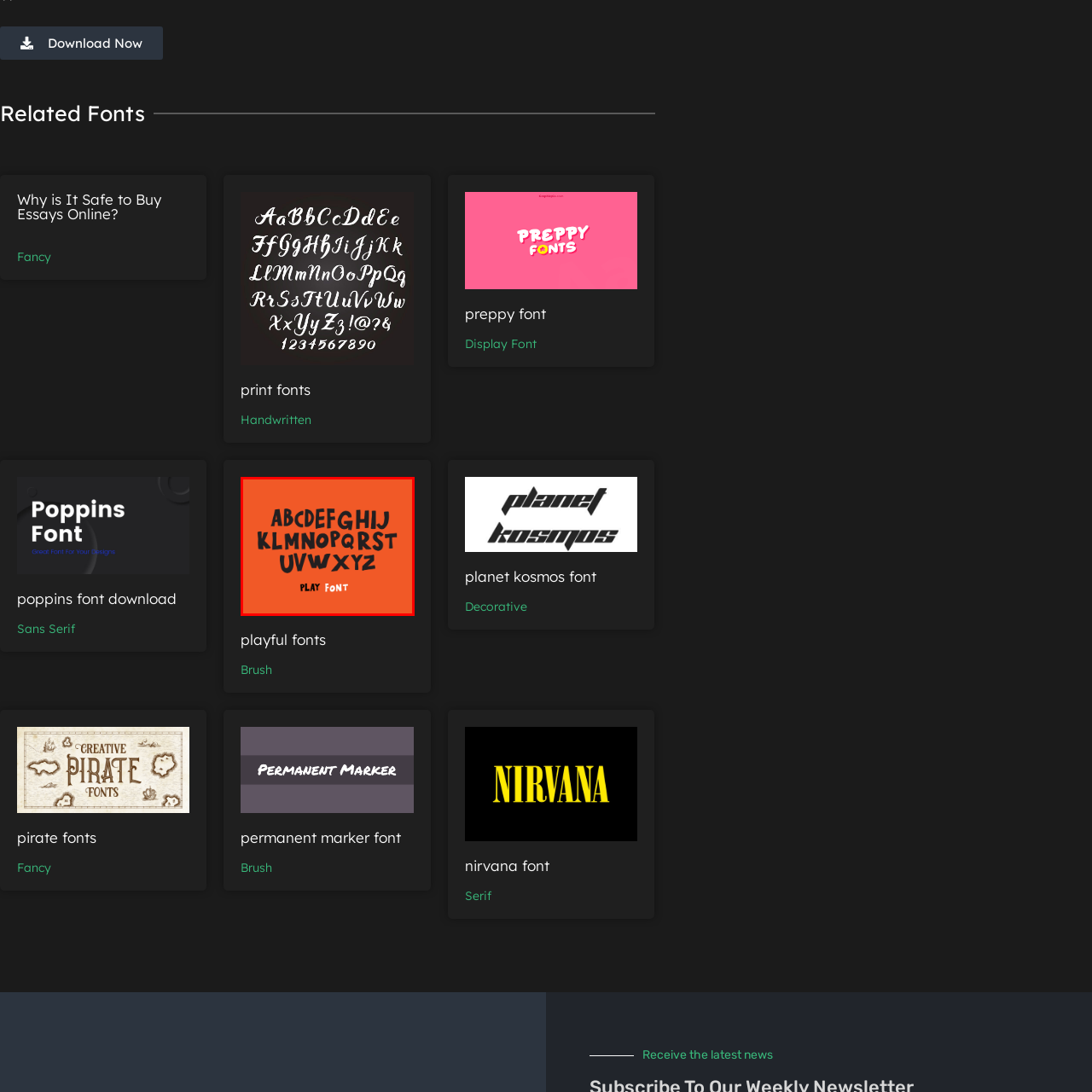Provide an in-depth caption for the image inside the red boundary.

The image showcases a whimsical and bold font design on a vibrant orange background. Displayed prominently are the uppercase letters of the alphabet, arranged in a playful, slightly irregular style that captures a sense of fun and creativity. Beneath the letters, the phrase "PLAY FONT" is presented in a contrasting white, rounded typeface, reinforcing the lively theme of the design. This playful font could be ideally suited for children's books, creative projects, or any design that aims to evoke a sense of joy and spontaneity.